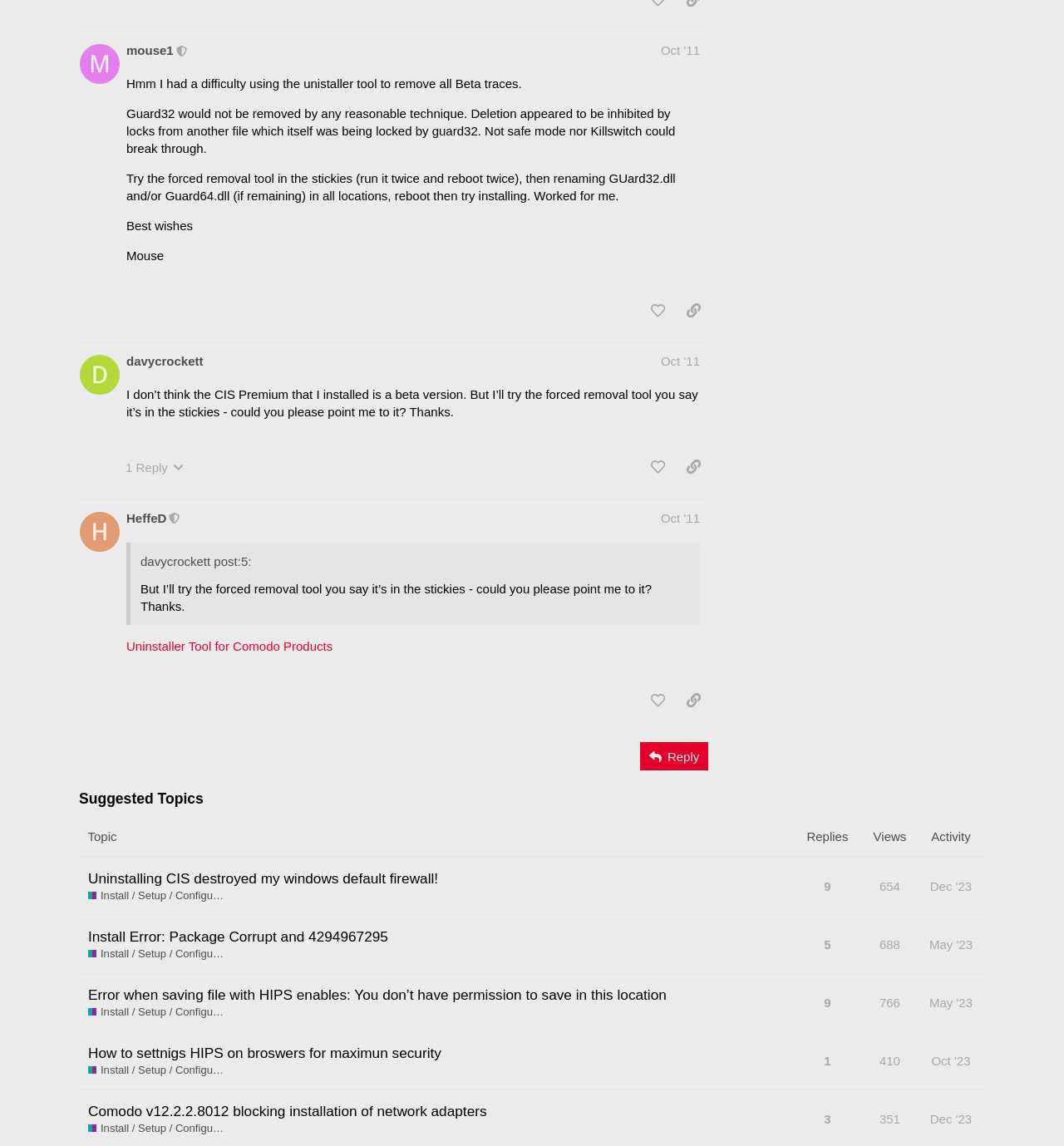Based on what you see in the screenshot, provide a thorough answer to this question: What is the username of the moderator who posted on Oct 16, 2011?

I looked for the heading elements that contain the text 'Oct 16, 2011' and found one with the username 'mouse1' and a moderator label, indicating that mouse1 is the moderator who posted on that date.